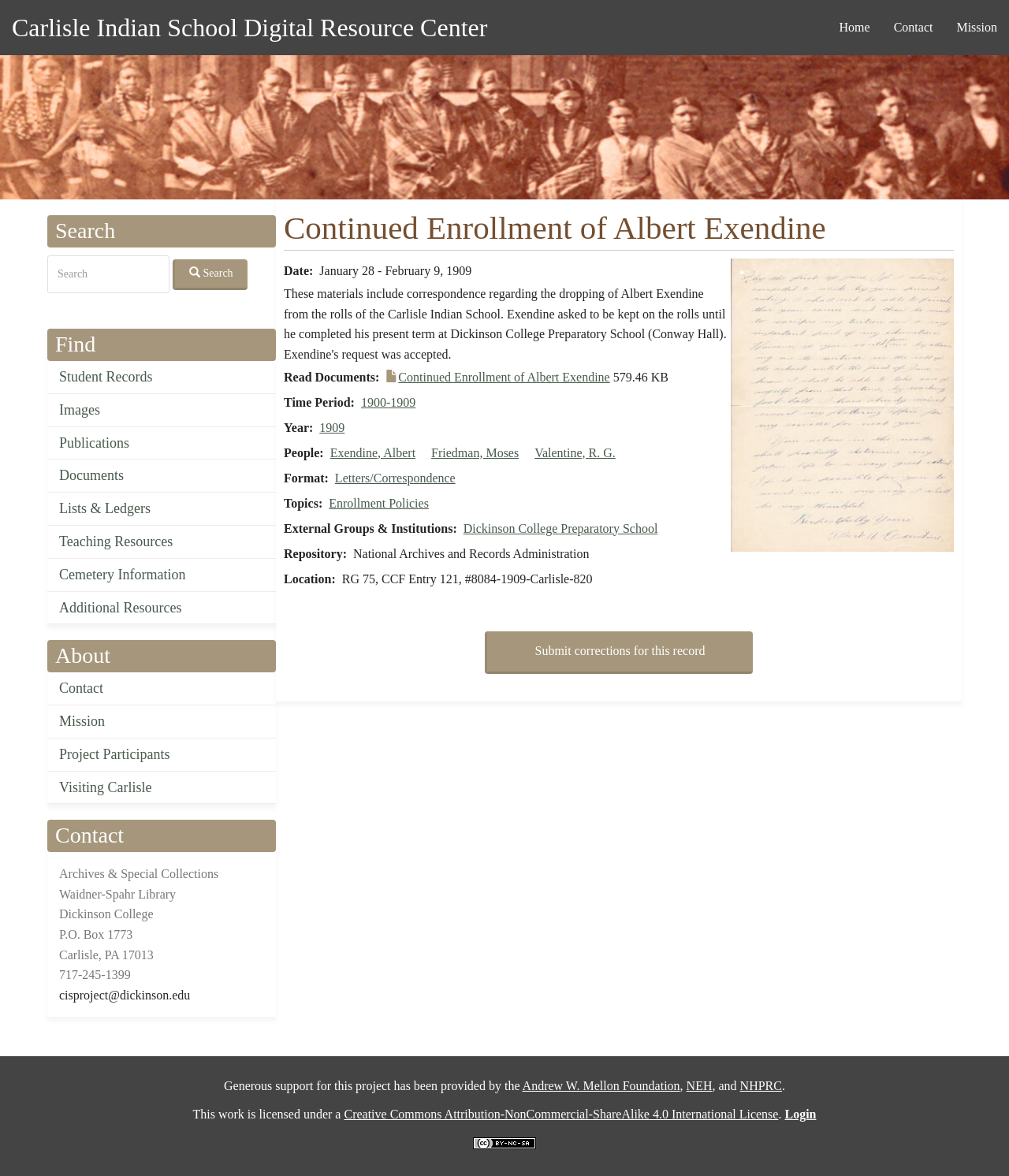Please identify the bounding box coordinates of the clickable element to fulfill the following instruction: "Contact the Archives & Special Collections". The coordinates should be four float numbers between 0 and 1, i.e., [left, top, right, bottom].

[0.059, 0.84, 0.188, 0.852]